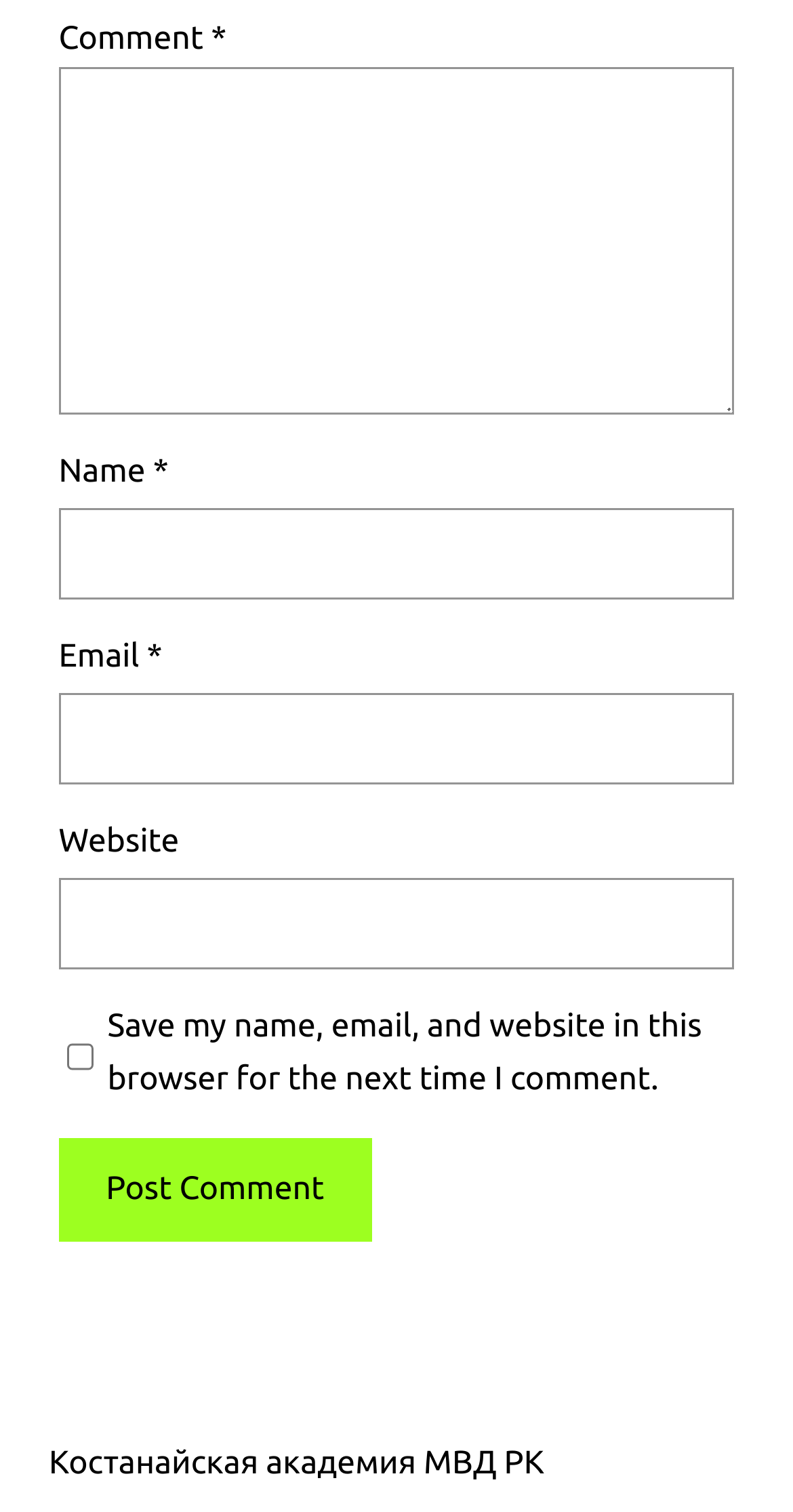What is the link at the bottom of the webpage? Look at the image and give a one-word or short phrase answer.

Костанайская академия МВД РК